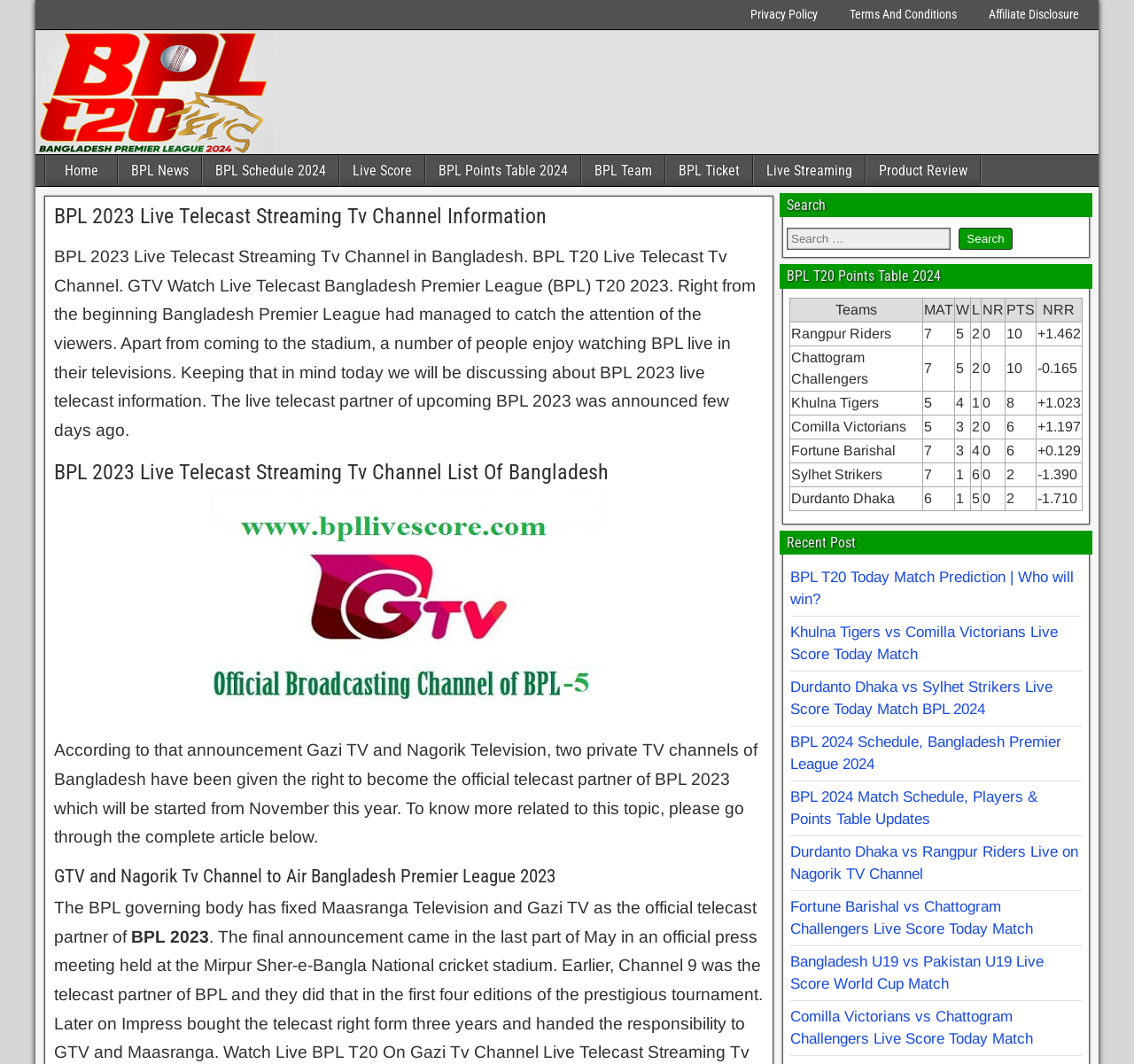What is the purpose of the search bar?
Please craft a detailed and exhaustive response to the question.

The search bar is located at the top right corner of the webpage and allows users to search for related topics or articles on the website.